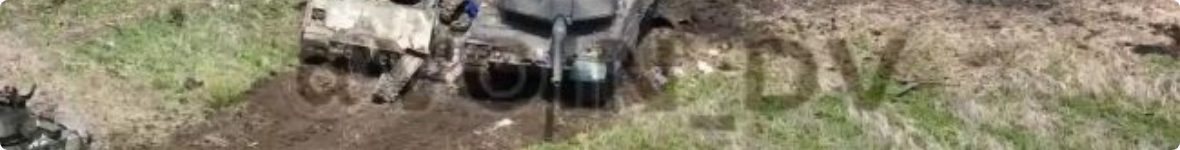Respond to the following question using a concise word or phrase: 
Is the image related to a natural disaster?

No